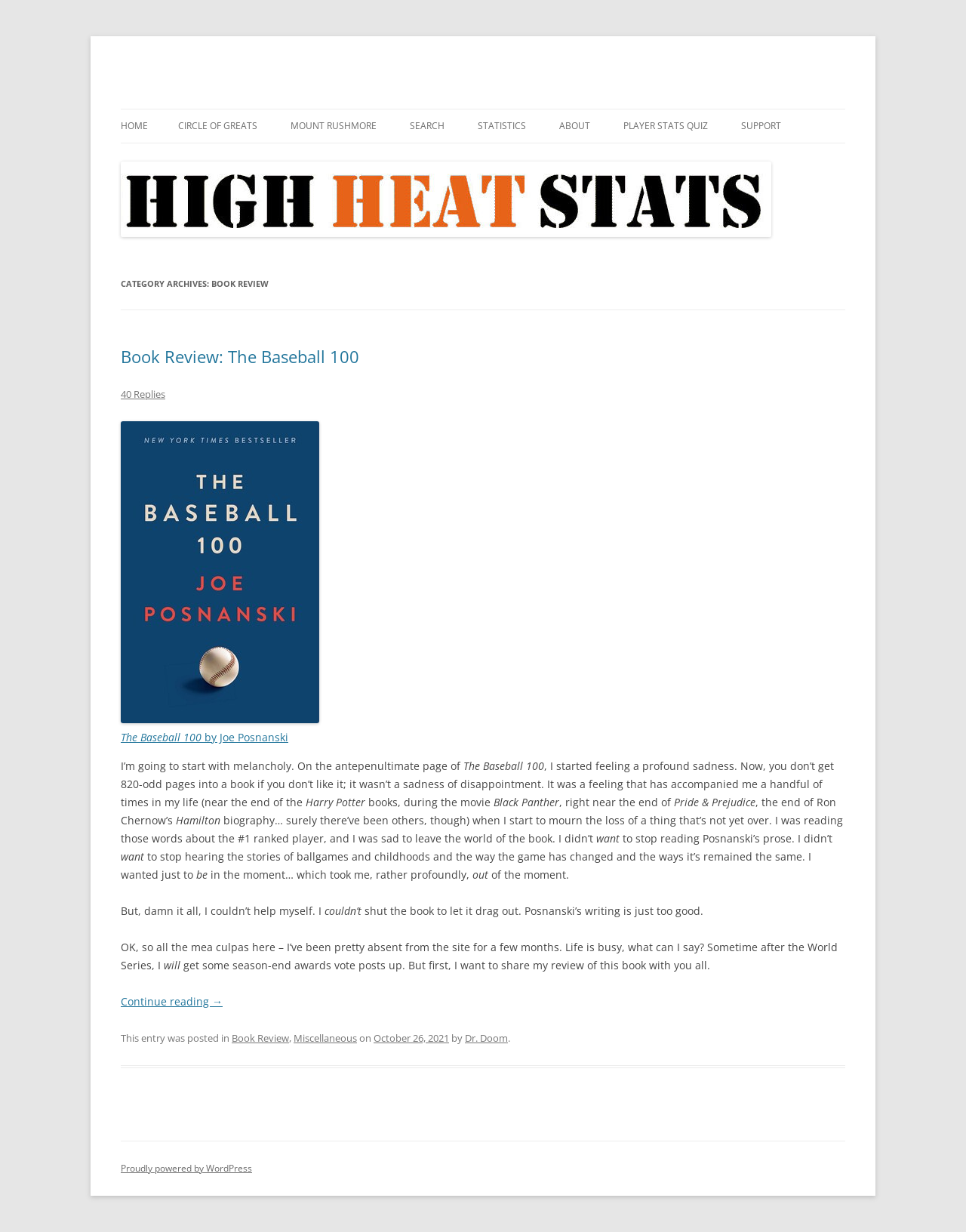Locate the bounding box coordinates of the element that needs to be clicked to carry out the instruction: "Enter email address". The coordinates should be given as four float numbers ranging from 0 to 1, i.e., [left, top, right, bottom].

None